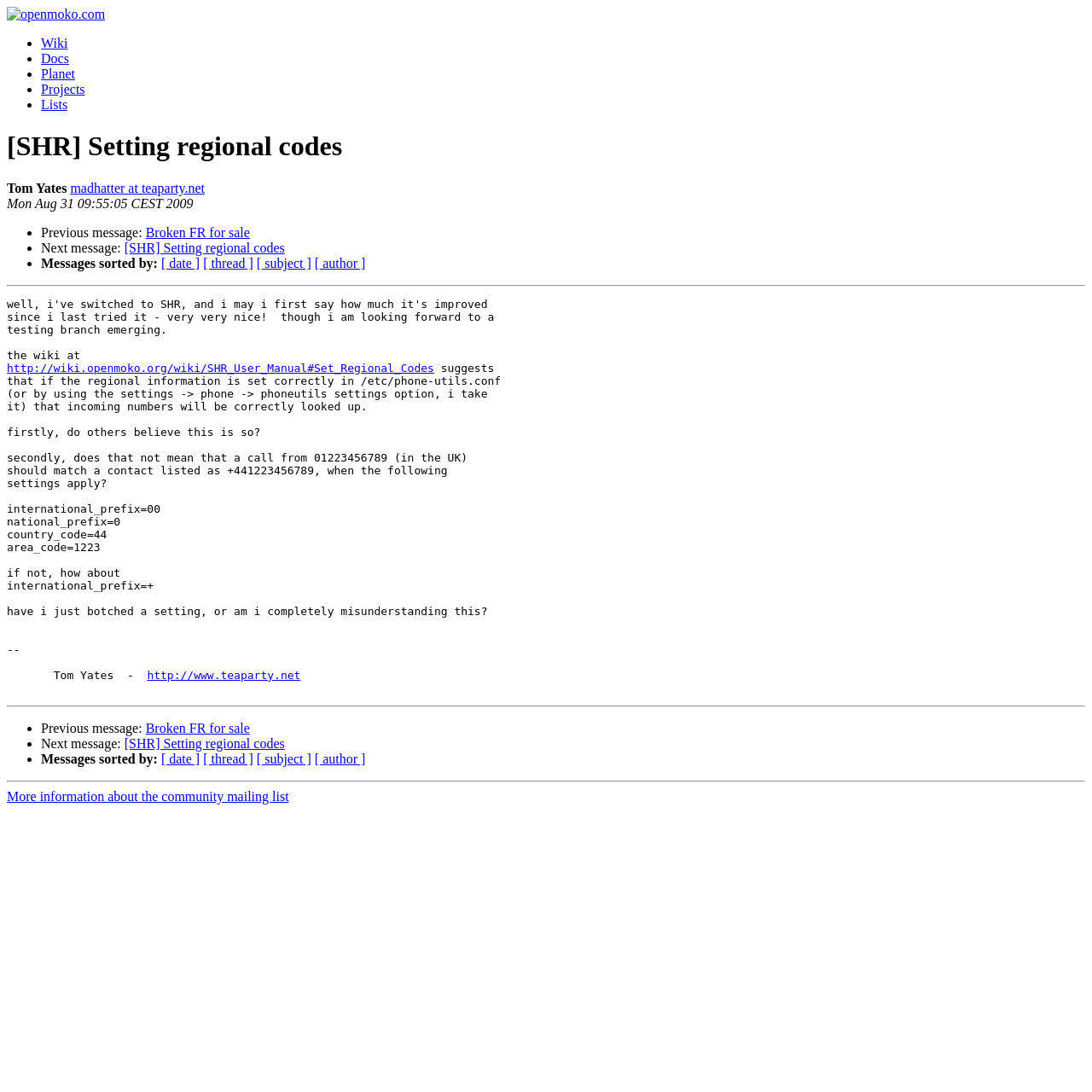Please locate the clickable area by providing the bounding box coordinates to follow this instruction: "Check the previous message".

[0.133, 0.206, 0.229, 0.219]